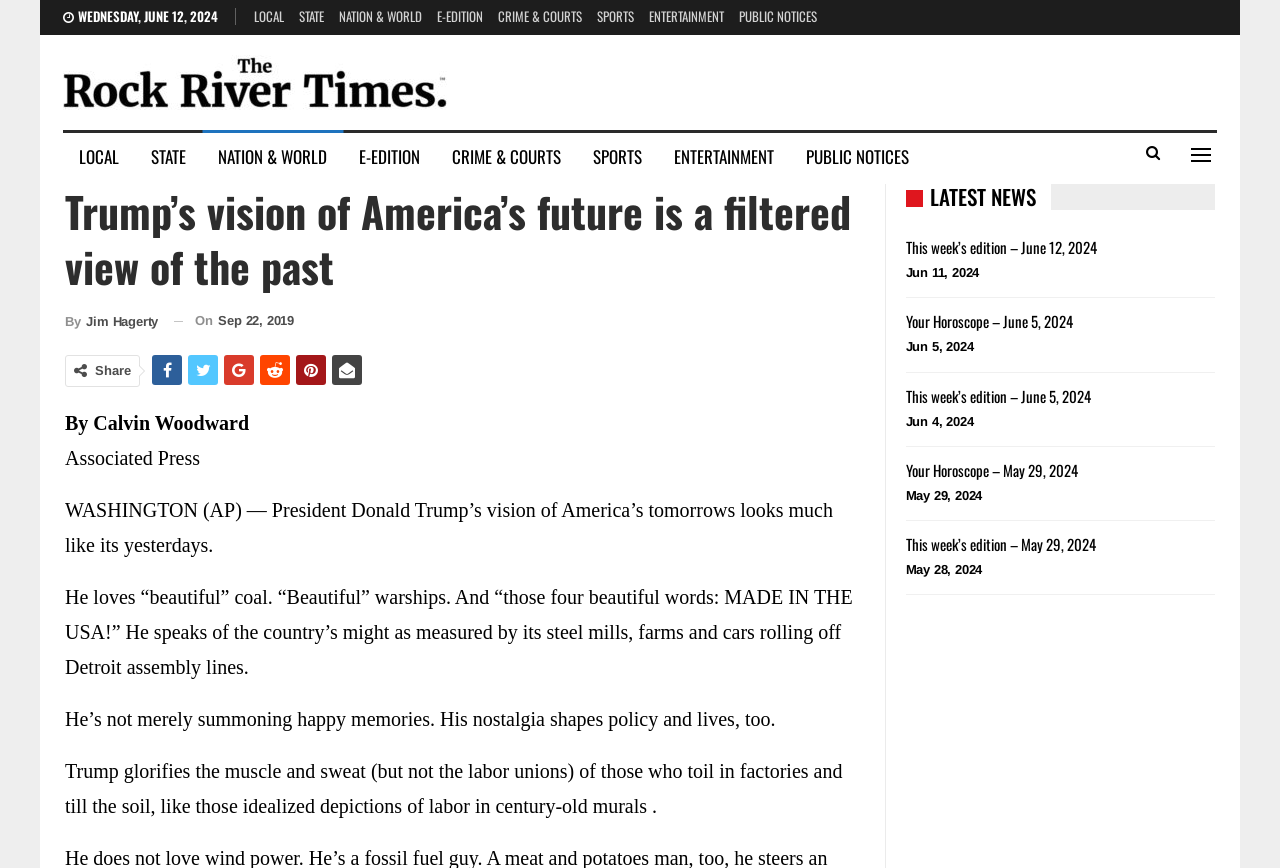Please give a one-word or short phrase response to the following question: 
What is the name of the newspaper?

The Rock River Times